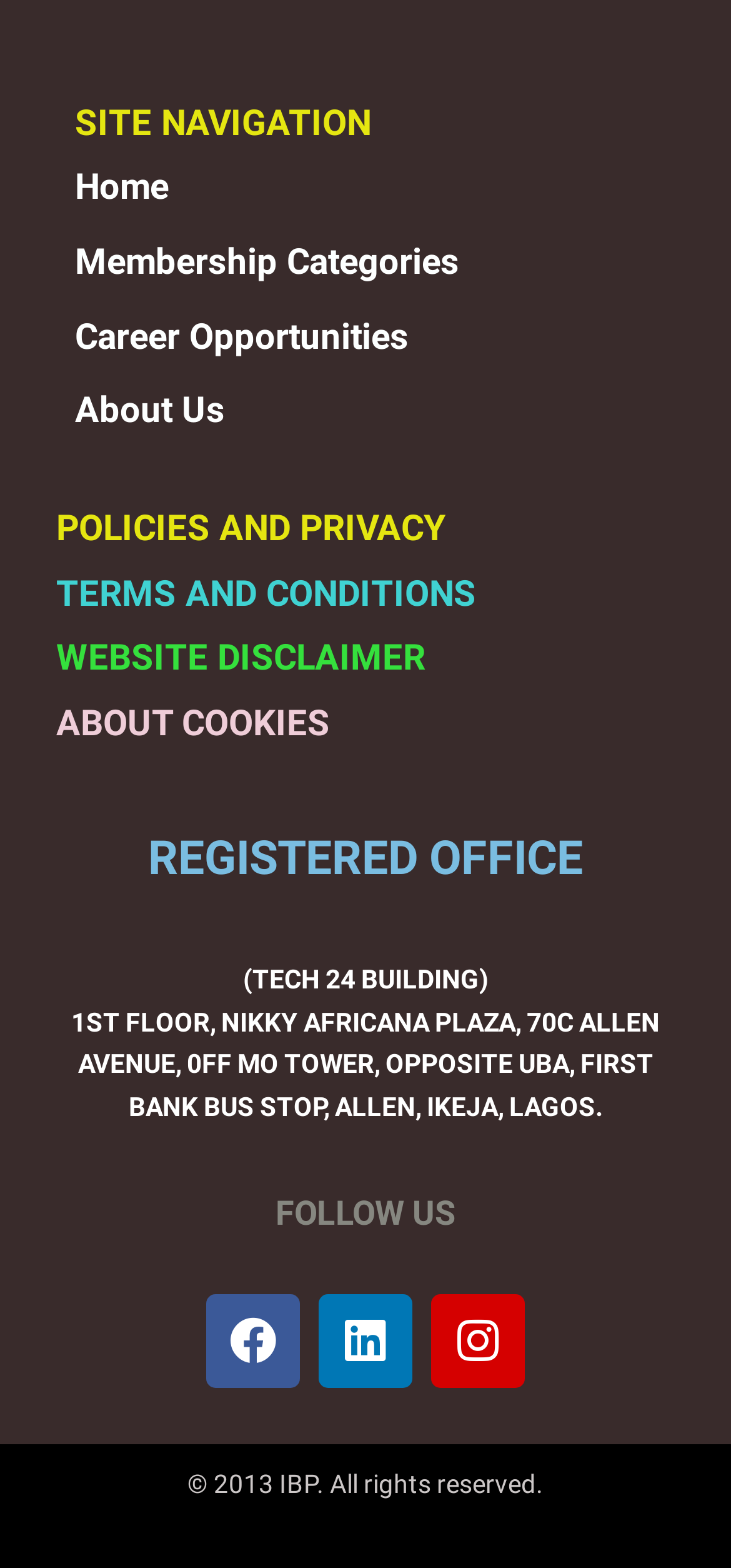Please answer the following question using a single word or phrase: How many social media links are there?

3